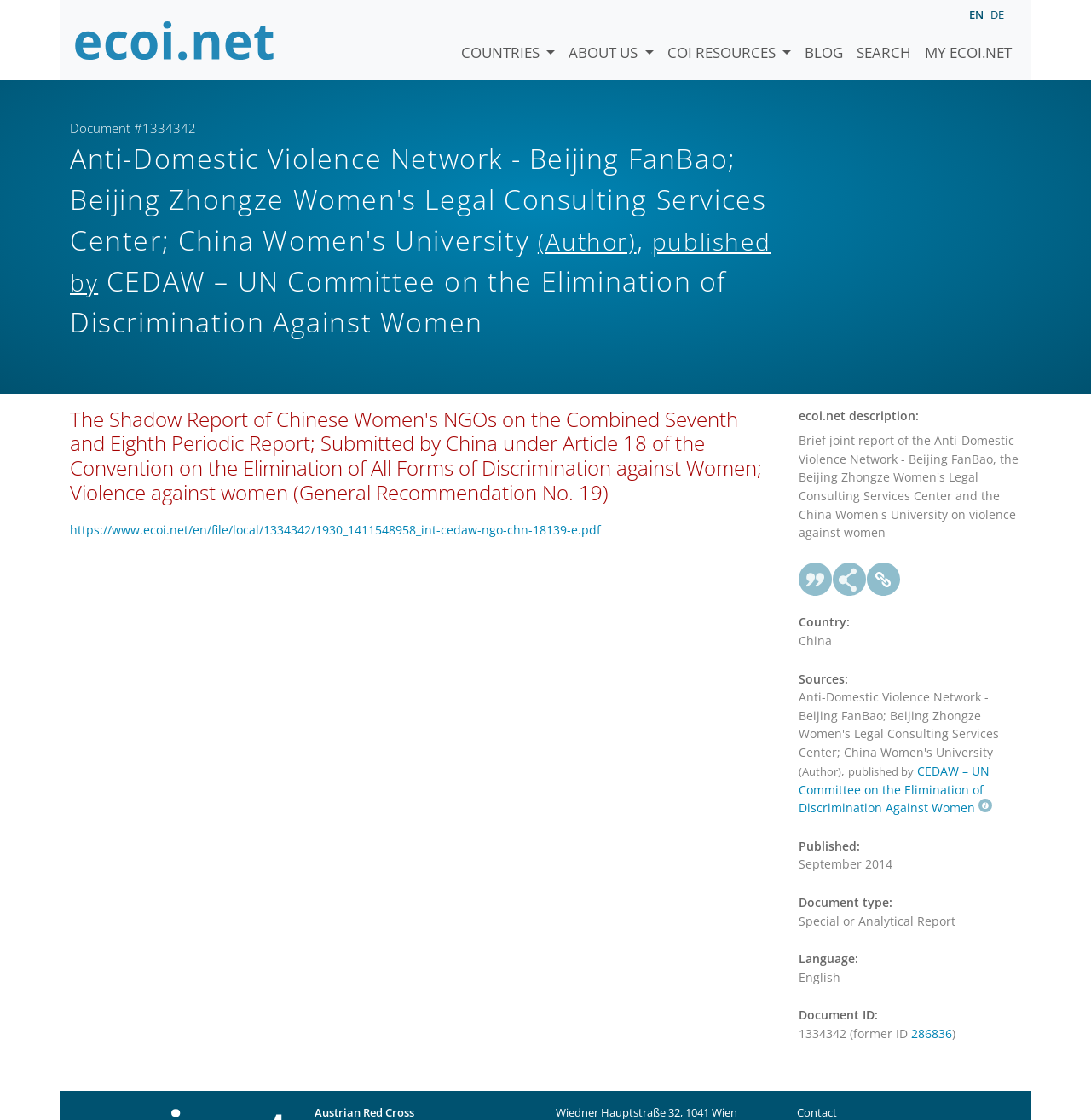What is the document ID of the report? Refer to the image and provide a one-word or short phrase answer.

1334342